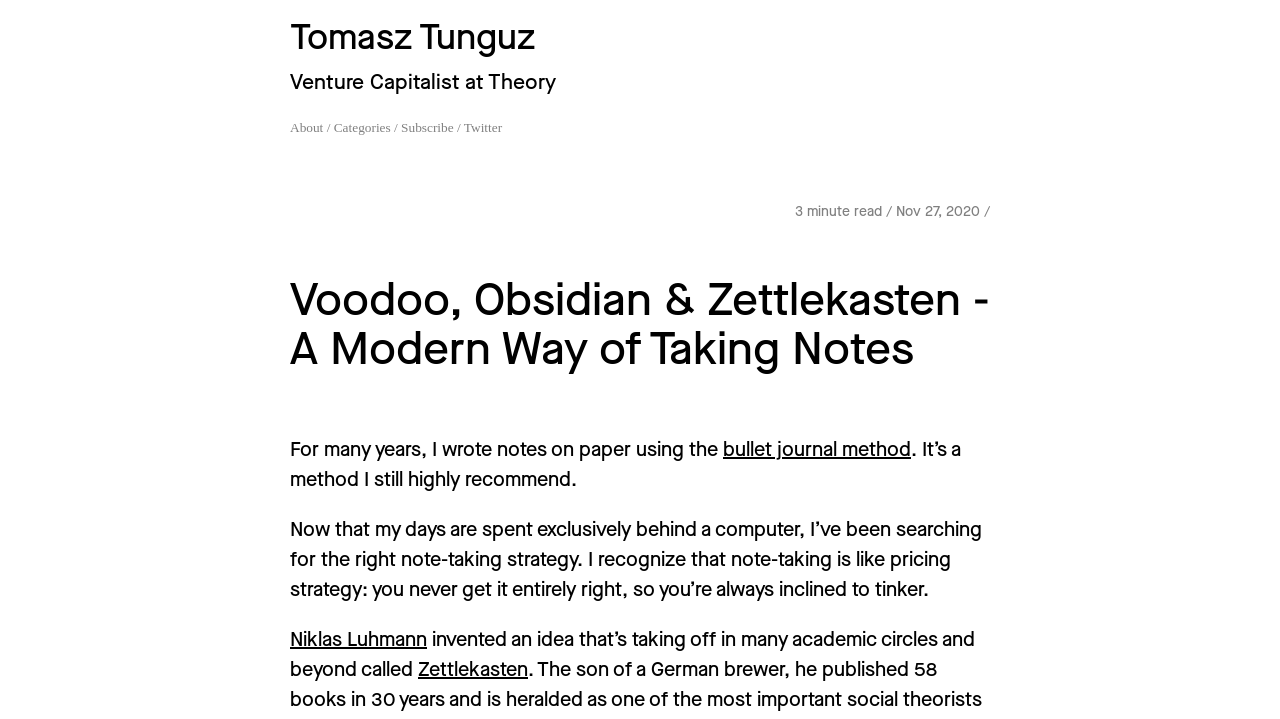Provide a single word or phrase to answer the given question: 
What is the date of the article?

Nov 27, 2020